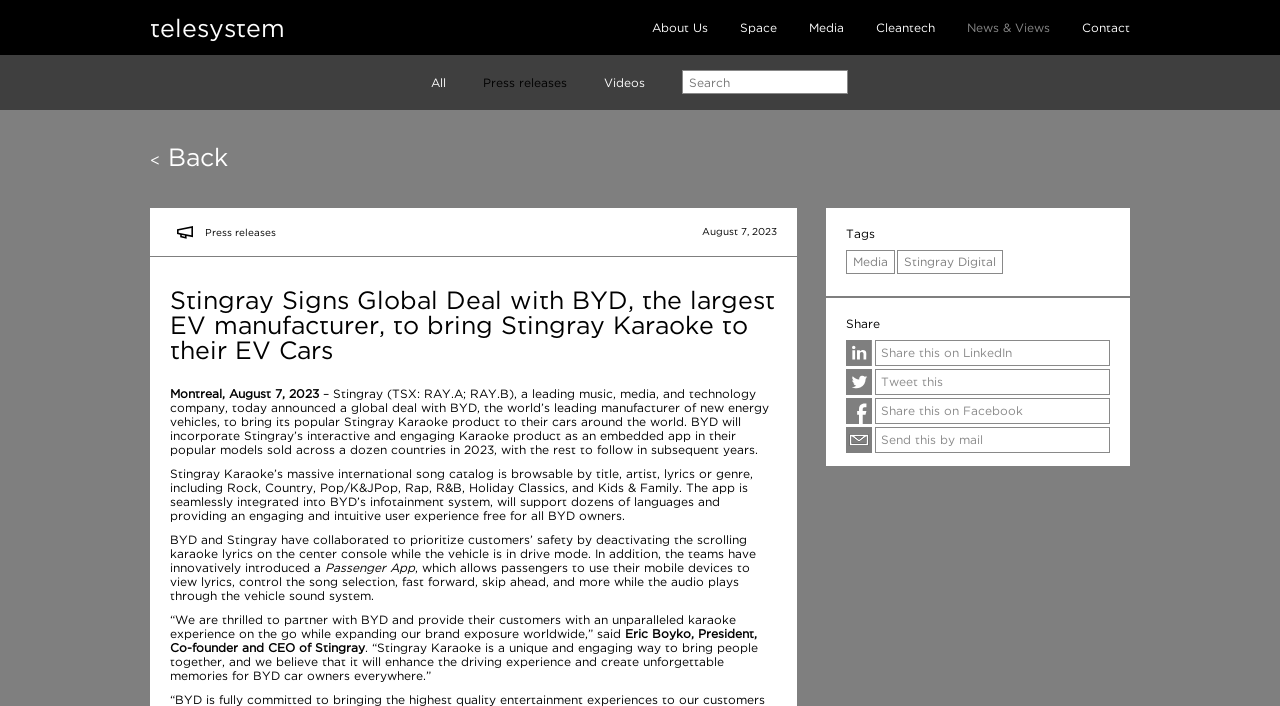Based on the image, please elaborate on the answer to the following question:
What is the feature of Stingray Karaoke?

According to the webpage, Stingray Karaoke’s massive international song catalog is browsable by title, artist, lyrics or genre, including Rock, Country, Pop/K&JPop, Rap, R&B, Holiday Classics, and Kids & Family.